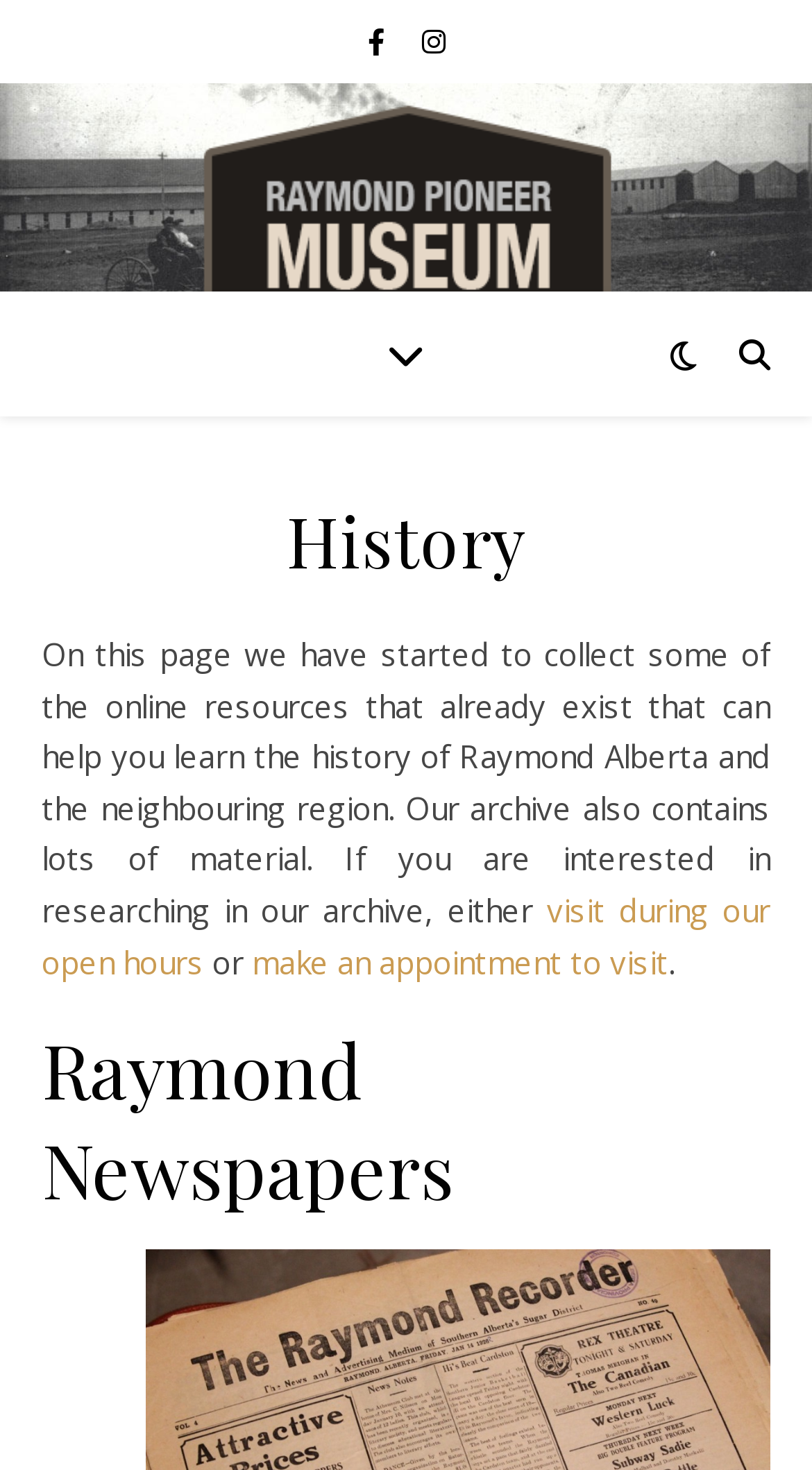How many icons are in the top-right corner?
Craft a detailed and extensive response to the question.

There are two link elements with icons in the top-right corner, which are '' and '', as indicated by their bounding box coordinates.